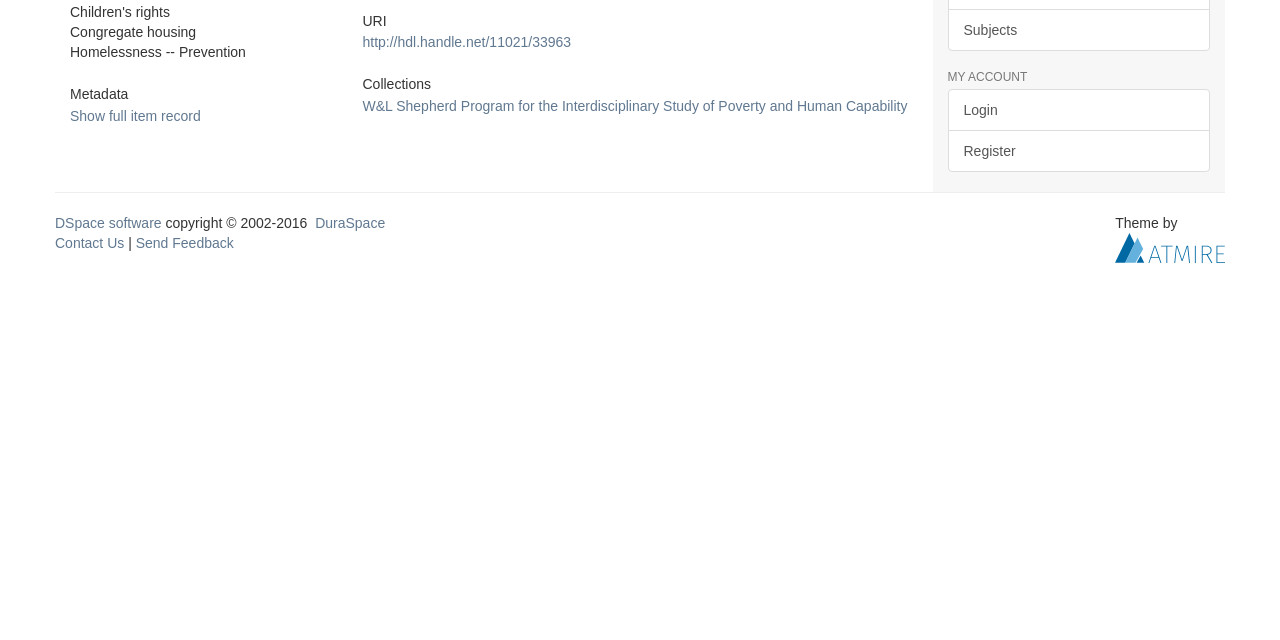Bounding box coordinates are specified in the format (top-left x, top-left y, bottom-right x, bottom-right y). All values are floating point numbers bounded between 0 and 1. Please provide the bounding box coordinate of the region this sentence describes: parent_node: Theme by title="Atmire NV"

[0.871, 0.374, 0.957, 0.399]